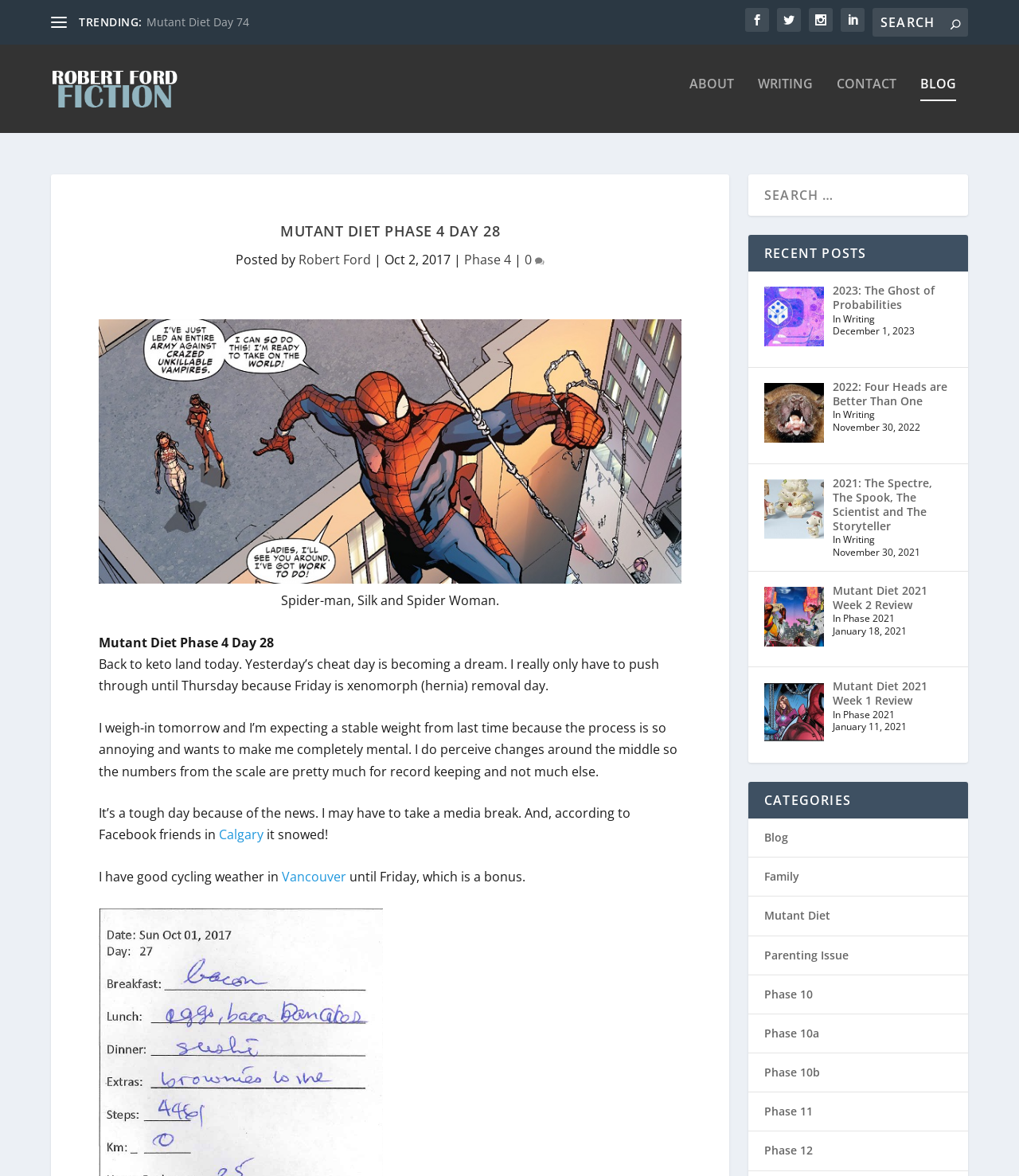What is the author's name?
Based on the image, provide a one-word or brief-phrase response.

Robert Ford